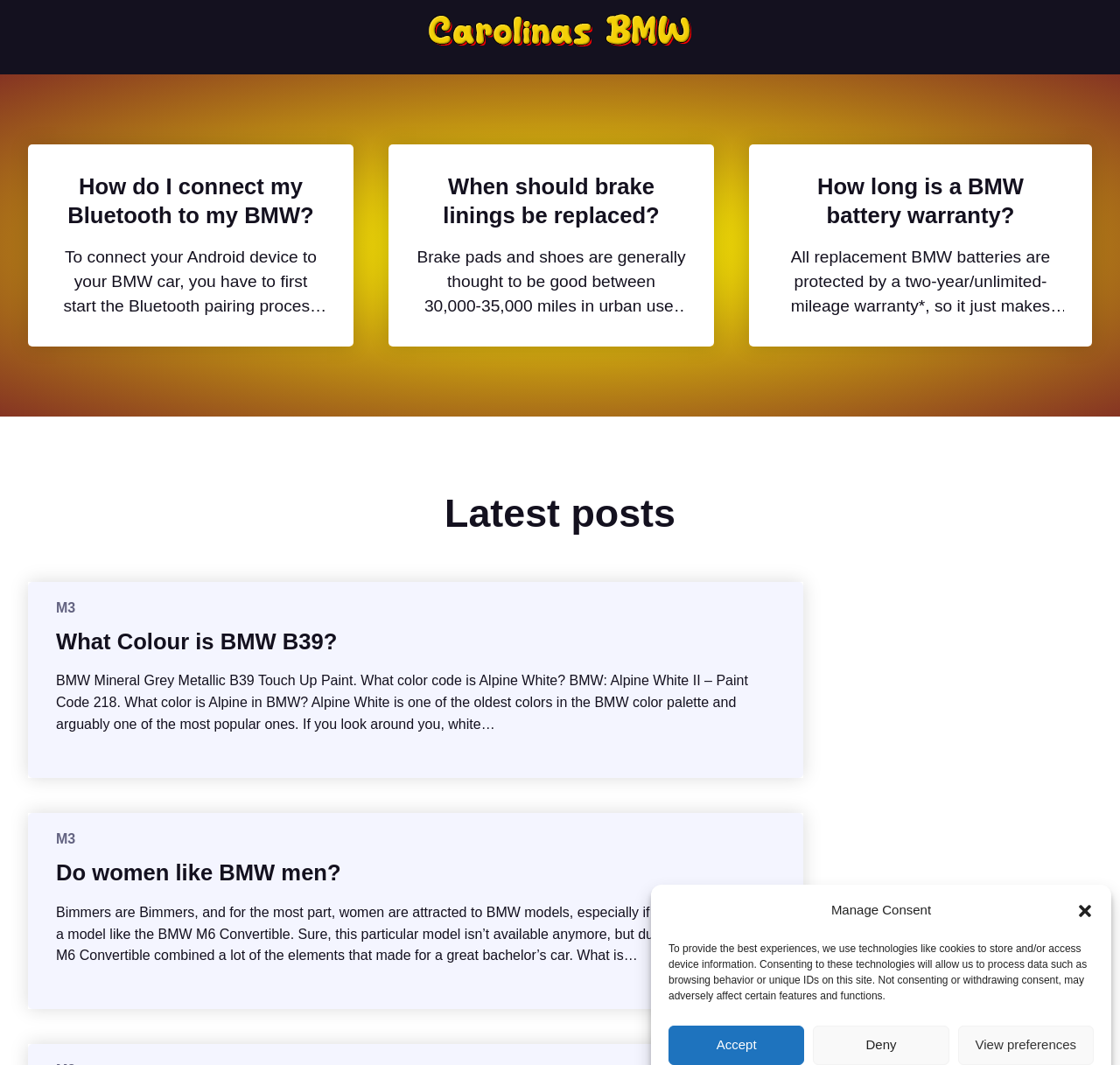Using the provided description Deny, find the bounding box coordinates for the UI element. Provide the coordinates in (top-left x, top-left y, bottom-right x, bottom-right y) format, ensuring all values are between 0 and 1.

[0.726, 0.963, 0.847, 1.0]